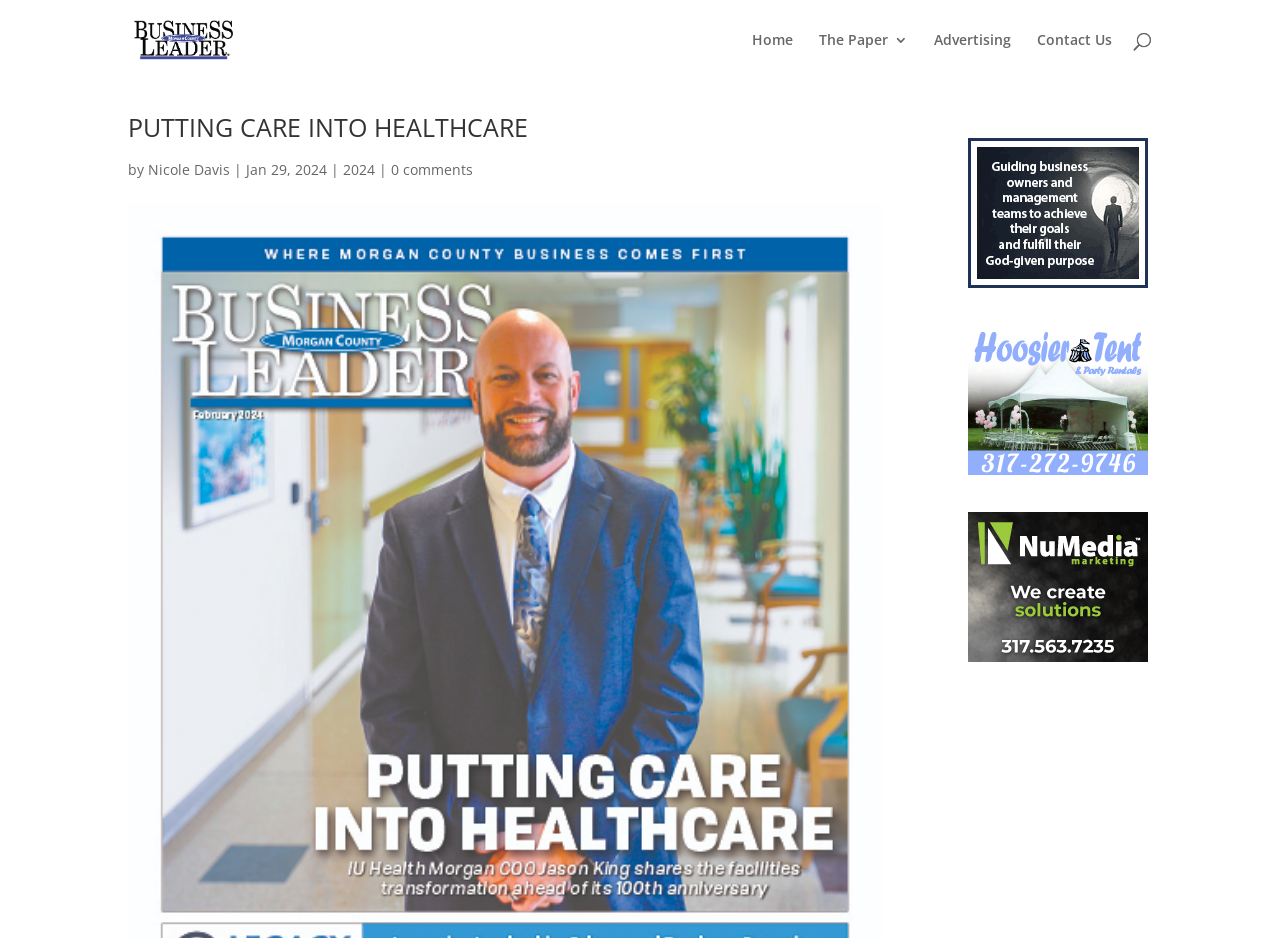Provide a short answer using a single word or phrase for the following question: 
What are the names of the businesses listed on the webpage?

Legacy Business Consultants, Hoosier Tent & Party Rentals